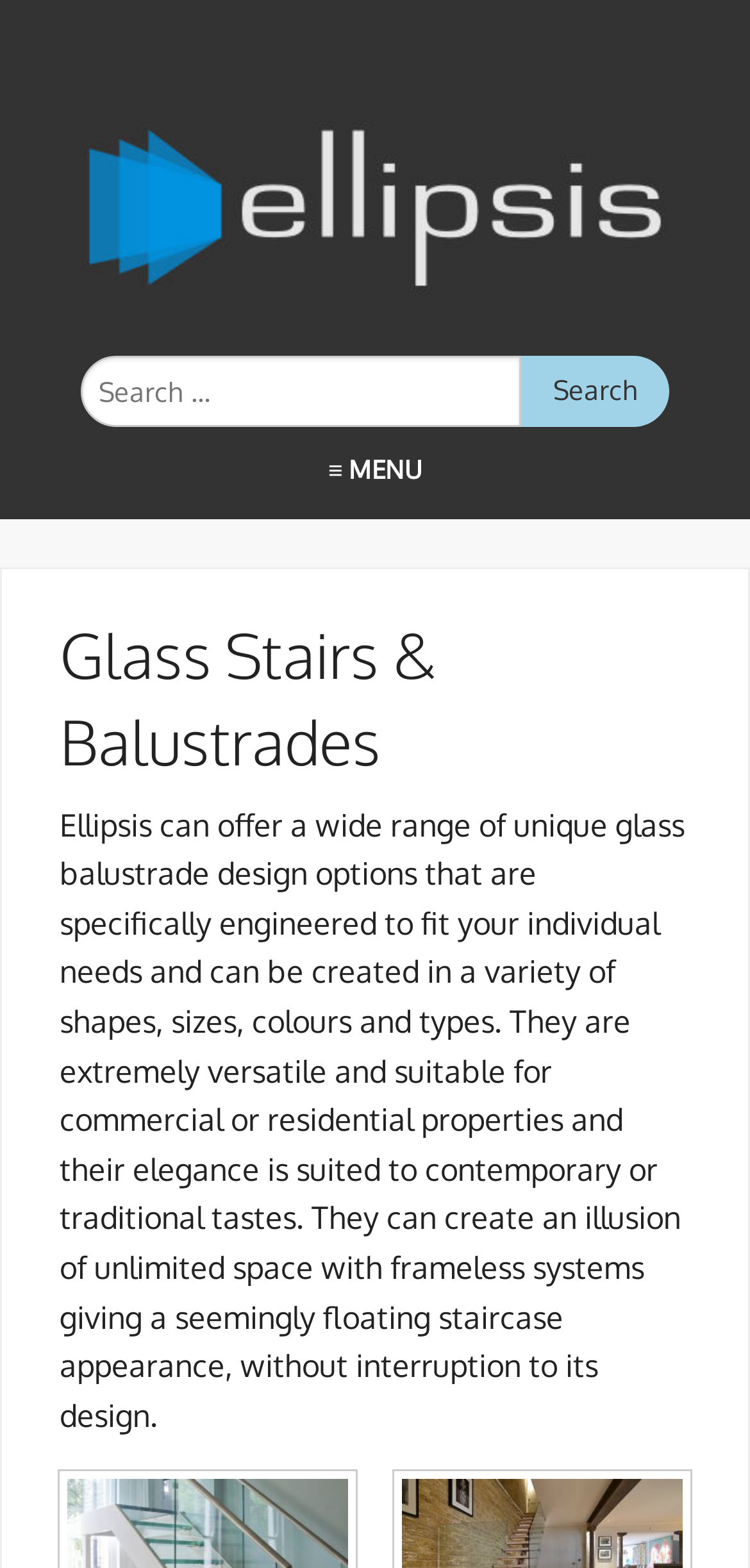Answer the question briefly using a single word or phrase: 
What is the company name?

Ellipsis